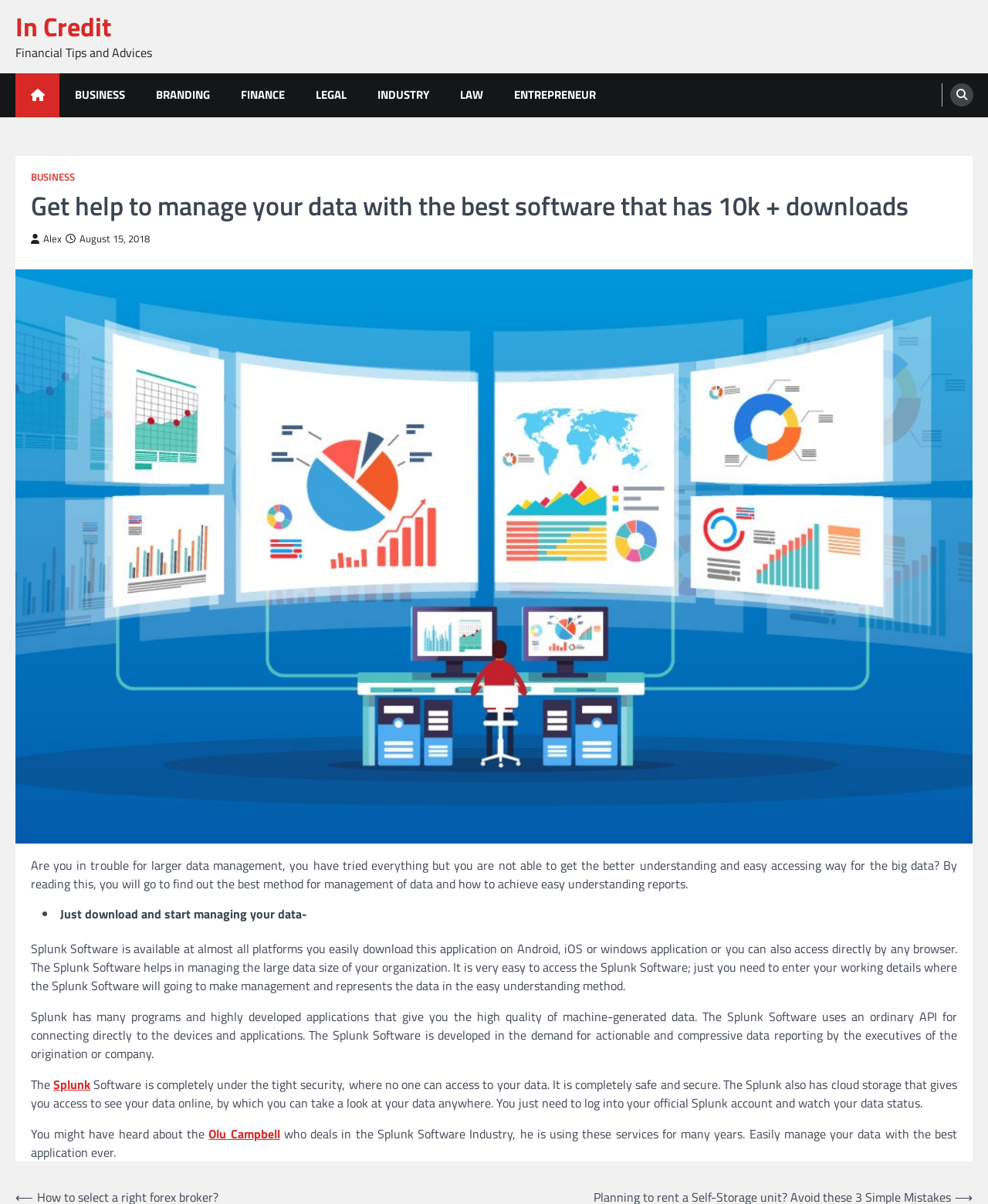Pinpoint the bounding box coordinates of the element you need to click to execute the following instruction: "Click on the 'Information Tech Web' link". The bounding box should be represented by four float numbers between 0 and 1, in the format [left, top, right, bottom].

None